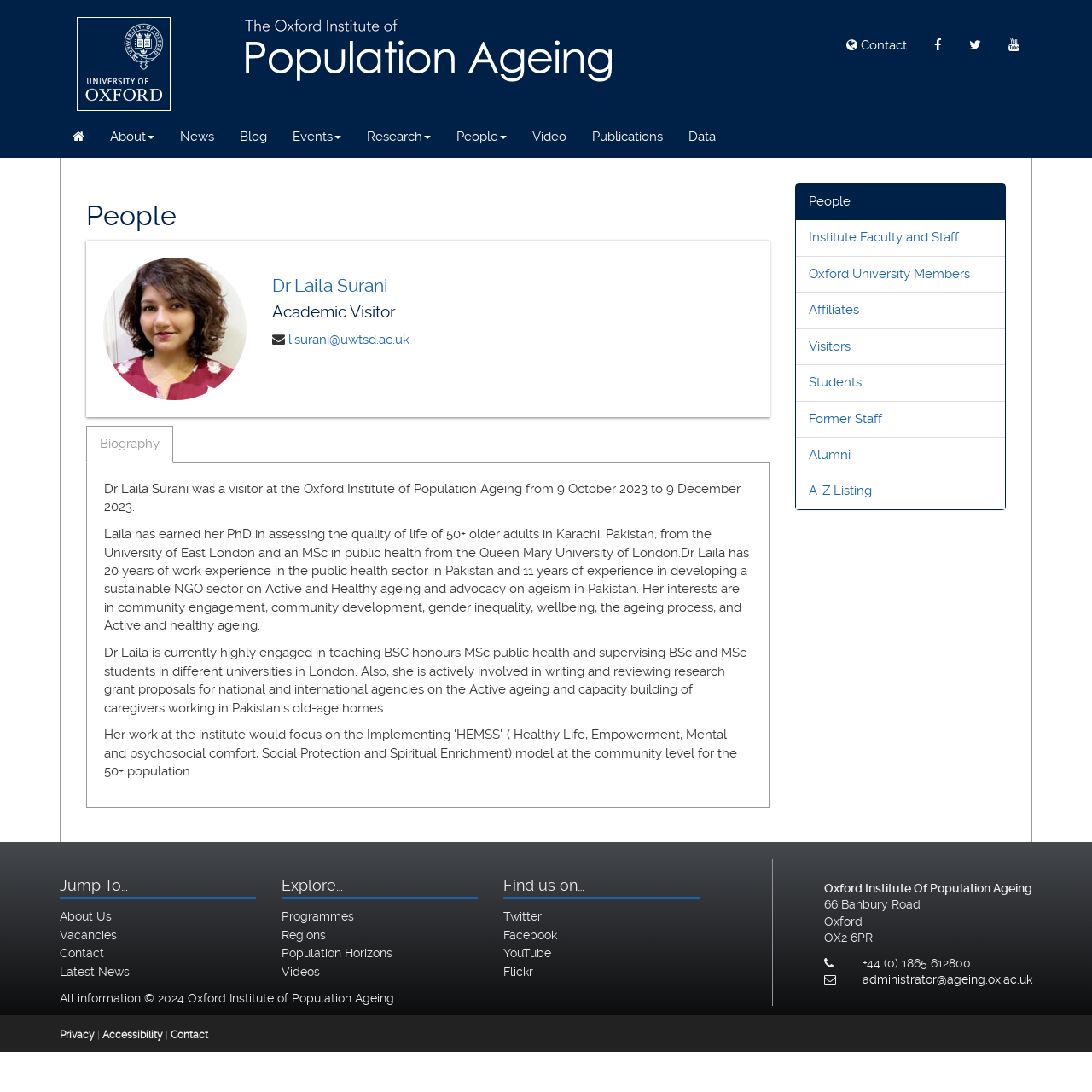Identify the bounding box coordinates of the part that should be clicked to carry out this instruction: "Click the 'About' button".

[0.089, 0.105, 0.153, 0.145]